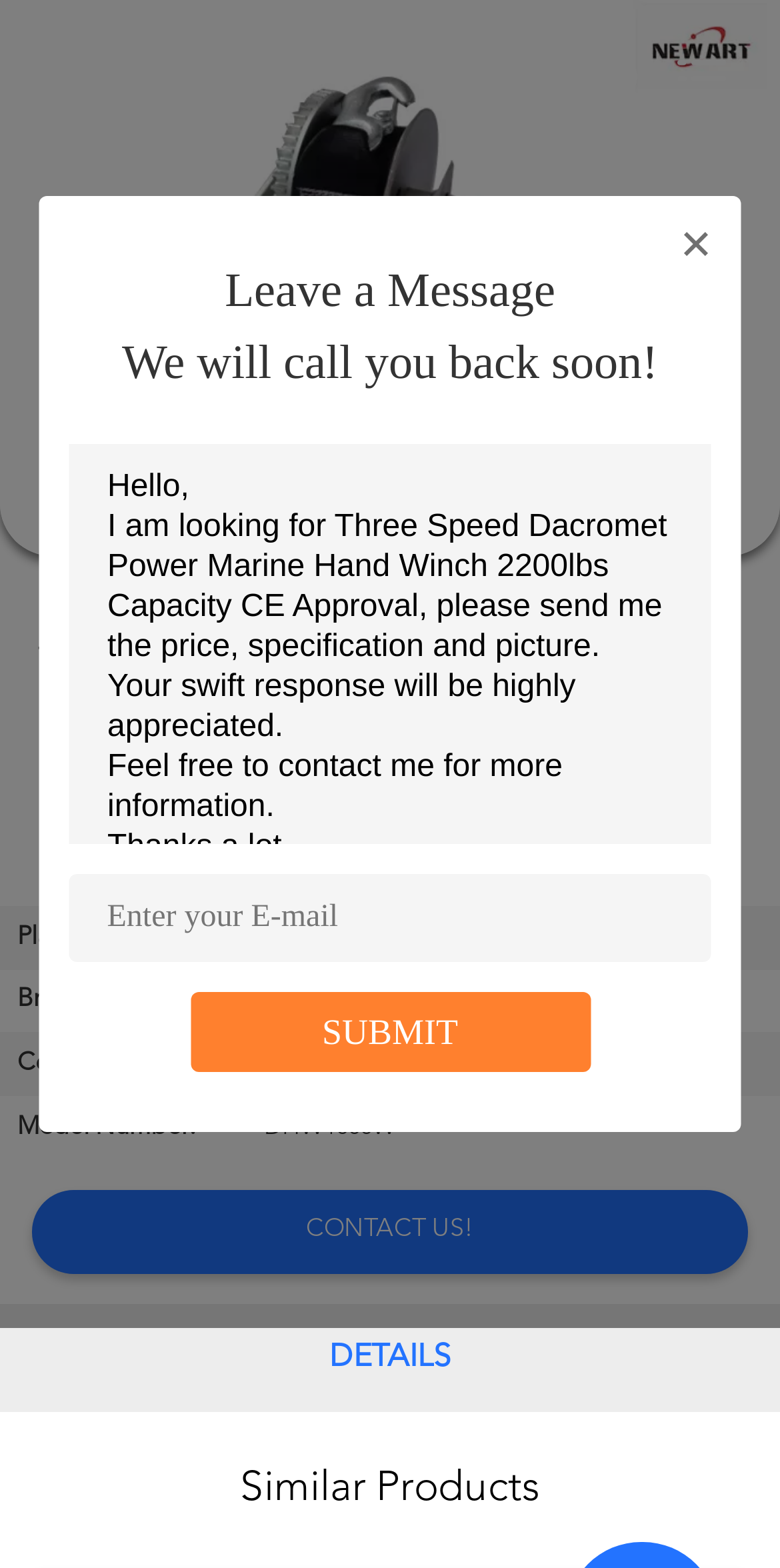Based on the element description: "name="search" placeholder="Search what you want"", identify the UI element and provide its bounding box coordinates. Use four float numbers between 0 and 1, [left, top, right, bottom].

[0.0, 0.0, 0.88, 0.099]